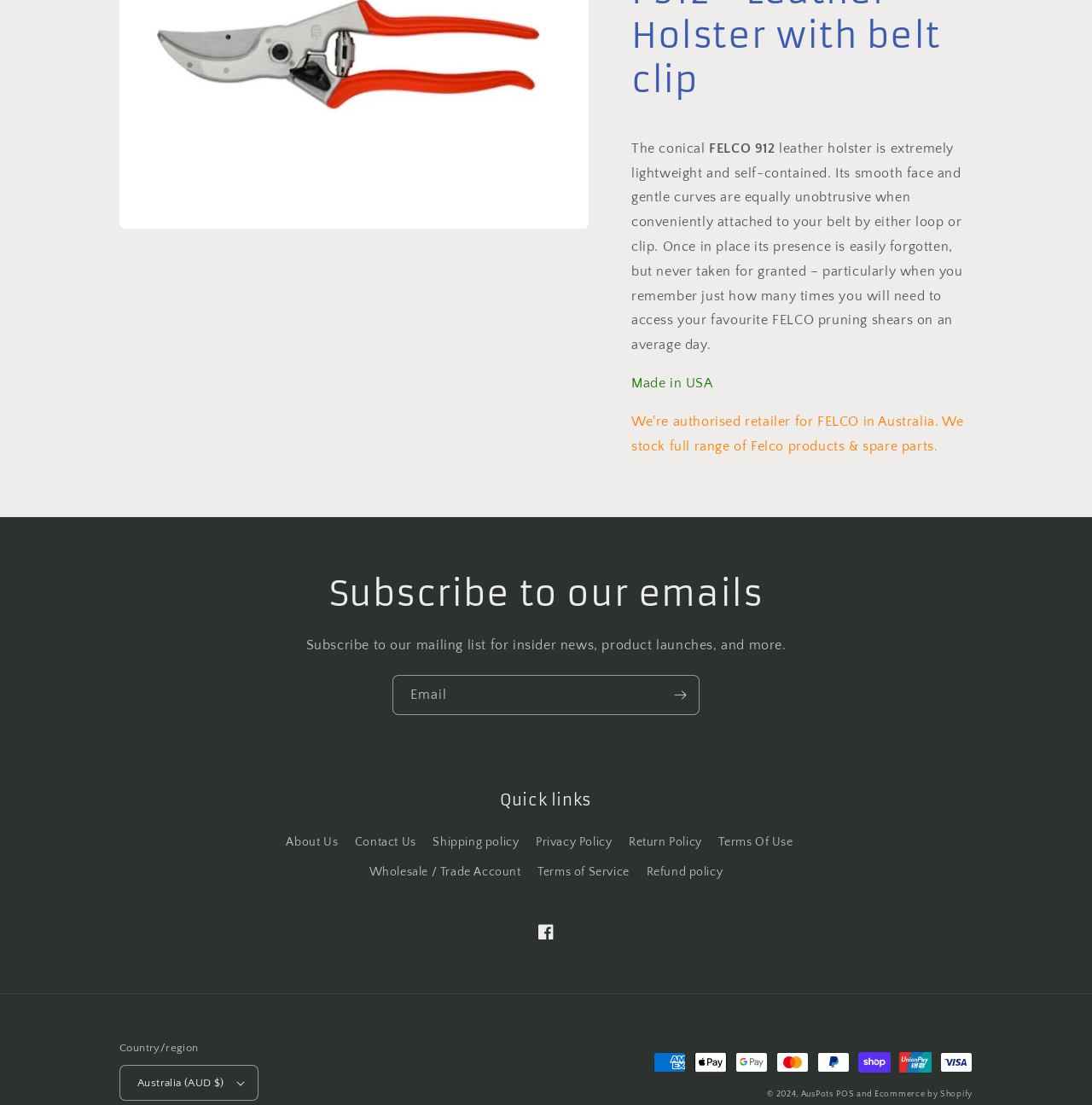What is the copyright year?
Based on the image, respond with a single word or phrase.

2024